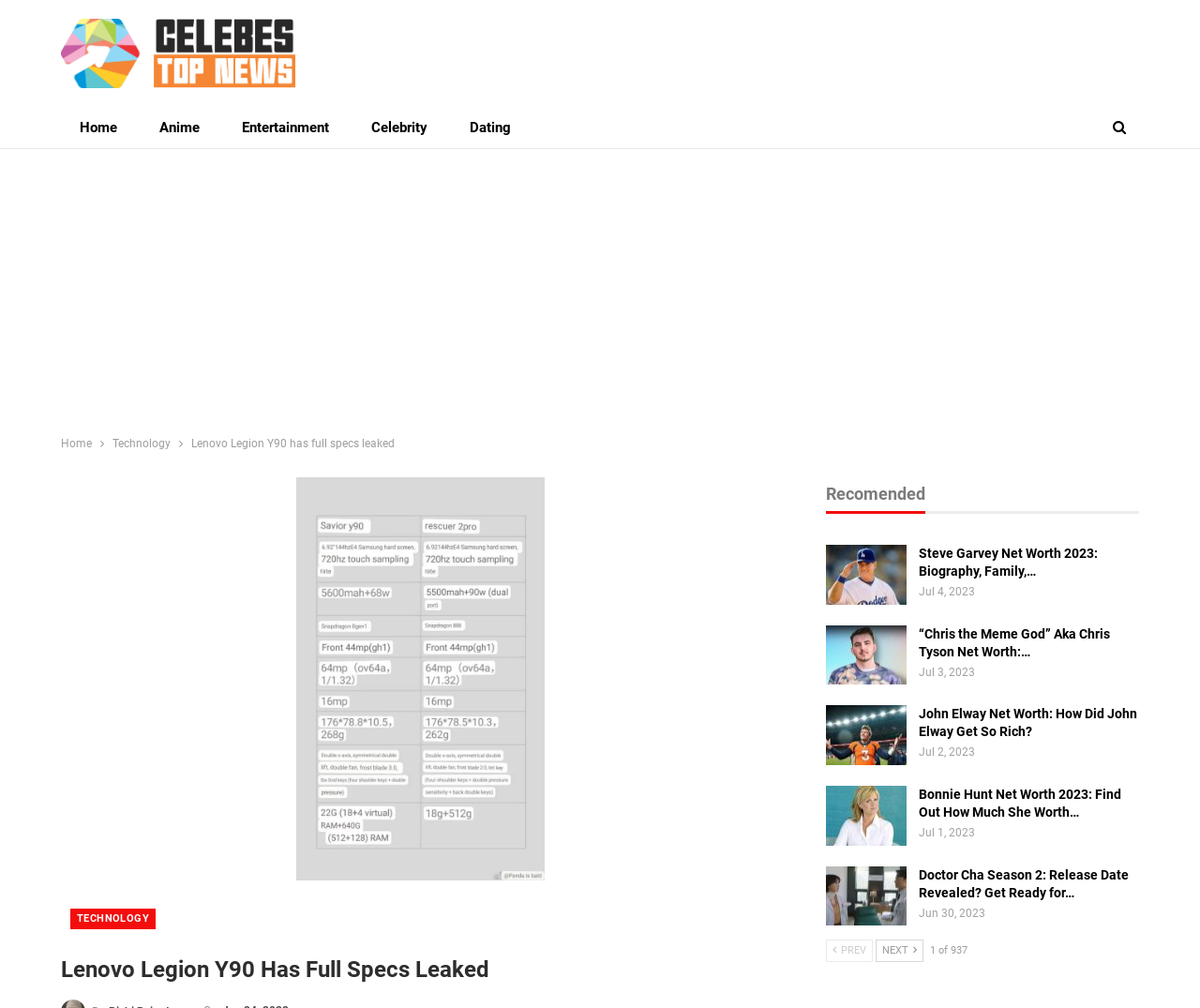Using the description: "aria-label="Advertisement" name="aswift_1" title="Advertisement"", identify the bounding box of the corresponding UI element in the screenshot.

[0.031, 0.155, 0.969, 0.416]